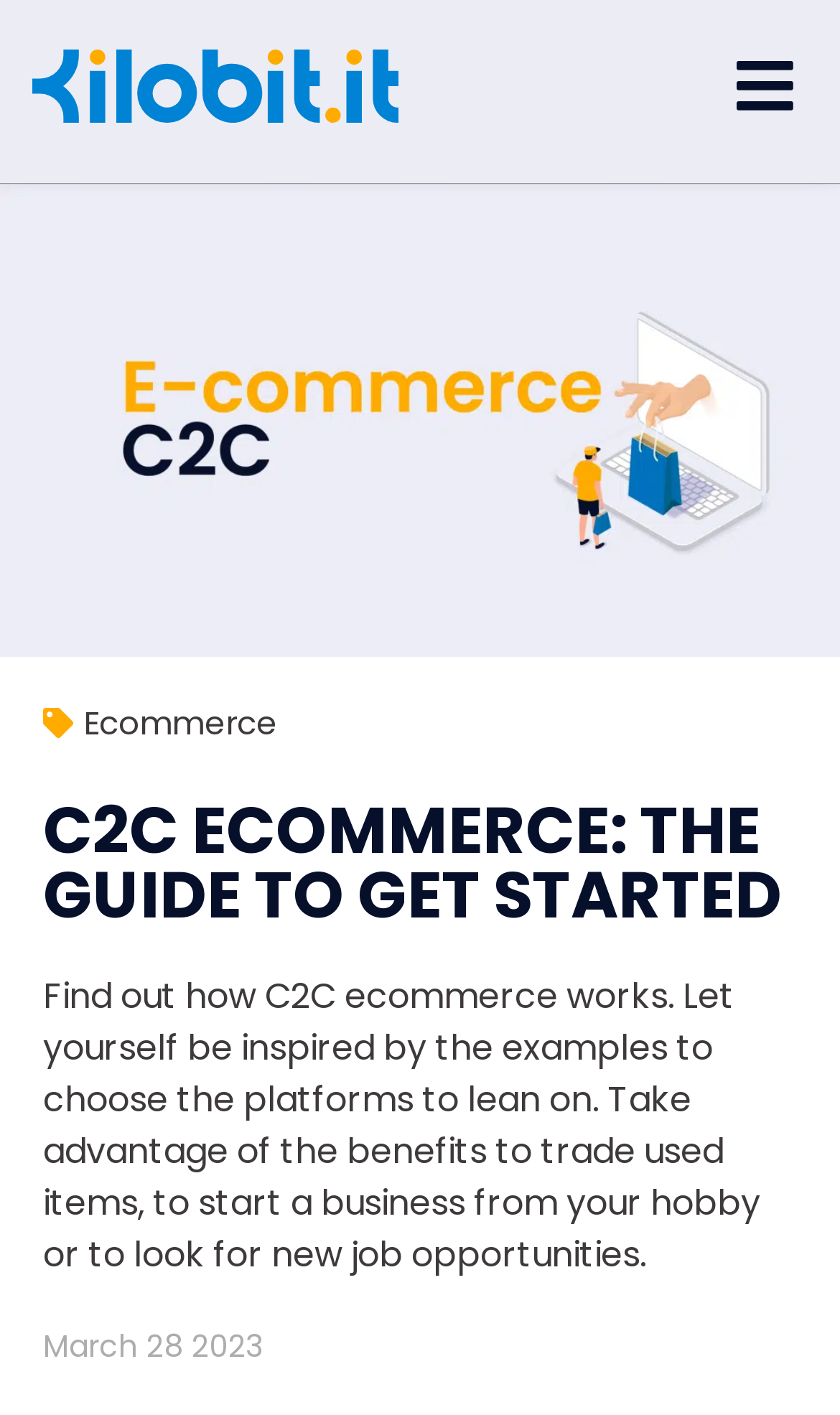Detail the features and information presented on the webpage.

The webpage is about C2C ecommerce, a platform that enables individuals to trade with each other without significant efforts or costs. At the top left corner, there is a logo of Kilobit Web Agency Turin, which is a clickable link. On the top right corner, there is another link with no text. 

Below the top section, there is a large infographic related to C2C ecommerce, taking up most of the width of the page. 

Under the infographic, there is a heading that reads "C2C ECOMMERCE: THE GUIDE TO GET STARTED" in a prominent font. Below the heading, there is a paragraph of text that explains how C2C ecommerce works, providing examples and benefits of using the platform. 

To the left of the heading, there is a link with the text "Ecommerce". At the bottom left of the page, there is a date "March 28 2023" displayed.